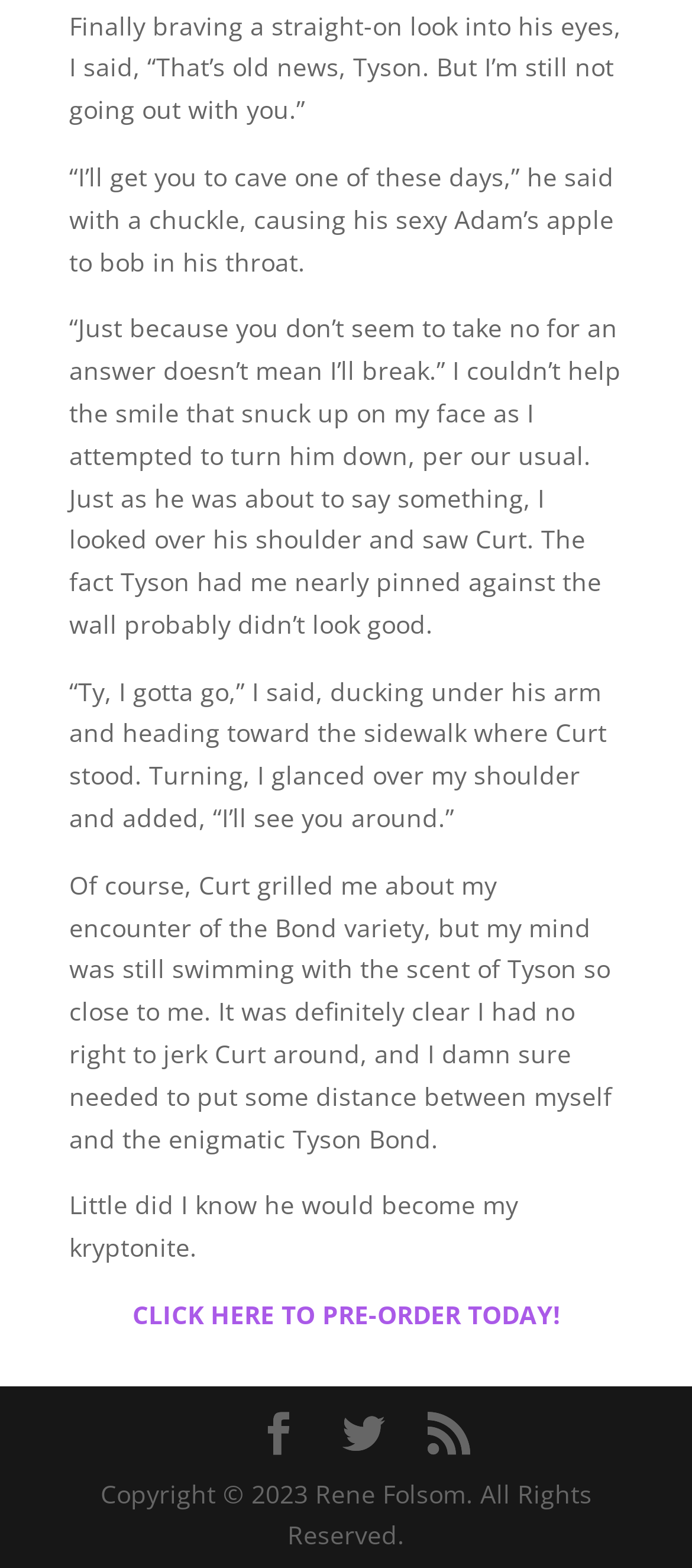Provide a single word or phrase to answer the given question: 
What is the name of the character who said 'I'll get you to cave one of these days'?

Tyson